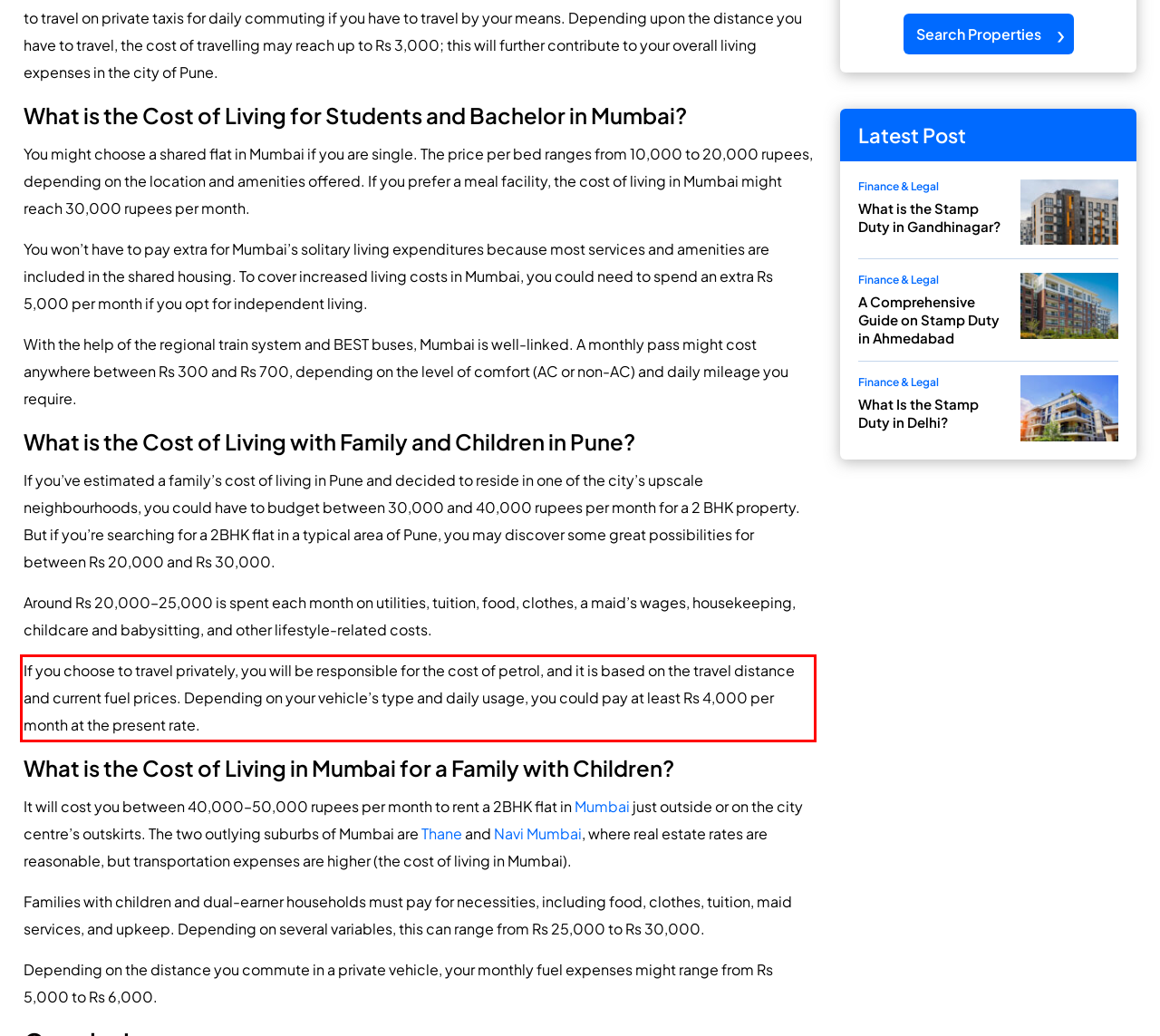By examining the provided screenshot of a webpage, recognize the text within the red bounding box and generate its text content.

If you choose to travel privately, you will be responsible for the cost of petrol, and it is based on the travel distance and current fuel prices. Depending on your vehicle’s type and daily usage, you could pay at least Rs 4,000 per month at the present rate.